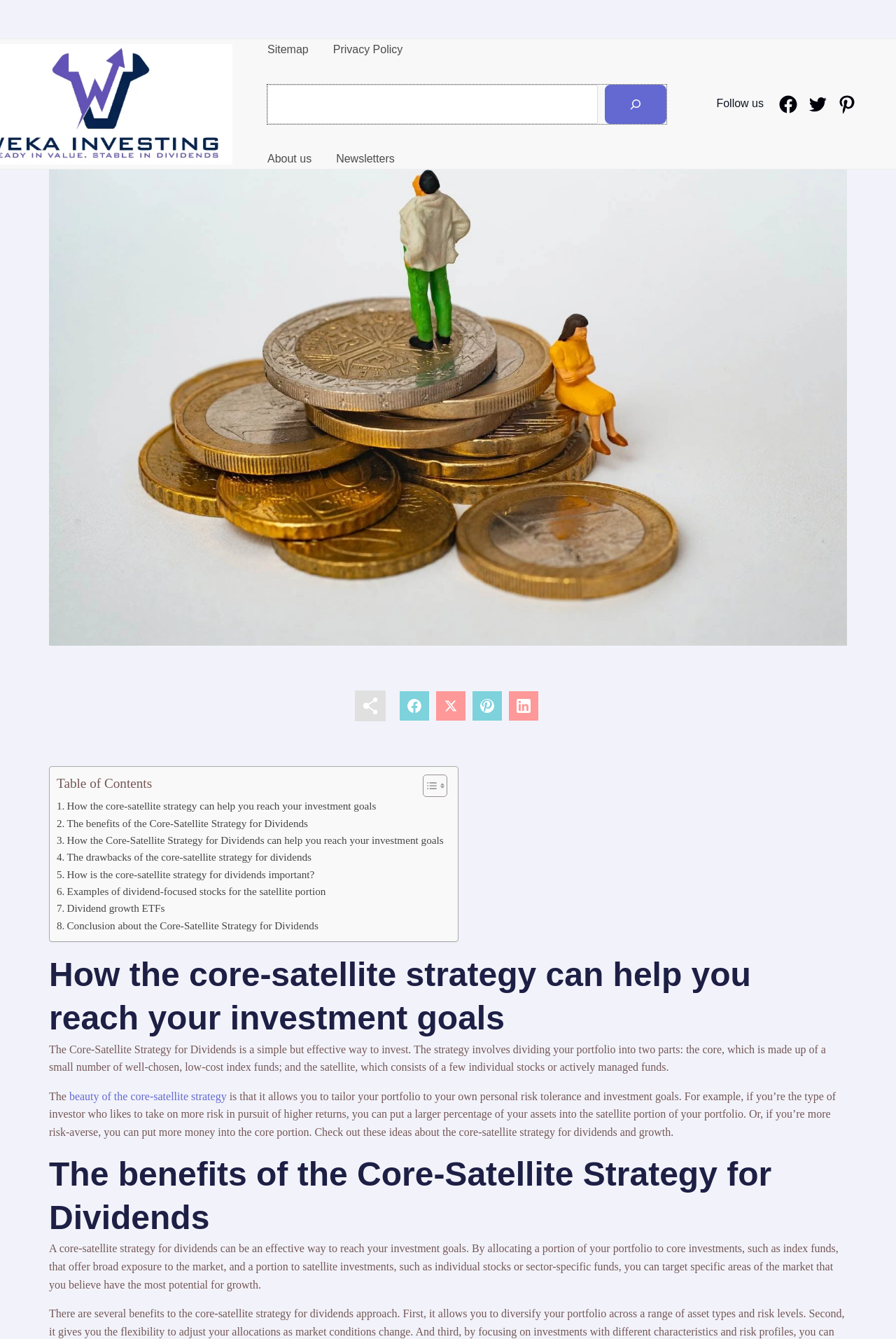Describe all significant elements and features of the webpage.

This webpage is about the Core-Satellite Strategy for Dividends Success, provided by Weka Investing. At the top, there is a navigation bar with links to "Sitemap", "Privacy Policy", and "About us", as well as a search bar with a search button. Below the navigation bar, there are social media links to Facebook, Twitter, and Pinterest, accompanied by a "Follow us" text.

On the left side of the page, there is a large image of a green and white ceramic figurine, which seems to be a decorative element. Below the image, there are several links with accompanying images, but the text of the links is not provided.

The main content of the page is divided into sections, each with a heading. The first section is about how the core-satellite strategy can help investors reach their investment goals. The text explains that the strategy involves dividing a portfolio into two parts: the core, consisting of low-cost index funds, and the satellite, consisting of individual stocks or actively managed funds. This allows investors to tailor their portfolio to their personal risk tolerance and investment goals.

The second section discusses the benefits of the Core-Satellite Strategy for Dividends, explaining that it can be an effective way to reach investment goals by allocating a portion of the portfolio to core investments and a portion to satellite investments.

There is also a table of contents on the page, with links to different sections, including "How the core-satellite strategy can help you reach your investment goals", "The benefits of the Core-Satellite Strategy for Dividends", and "The drawbacks of the core-satellite strategy for dividends", among others.

Overall, the webpage provides information and resources about the Core-Satellite Strategy for Dividends, with a focus on its benefits and how it can help investors achieve their goals.